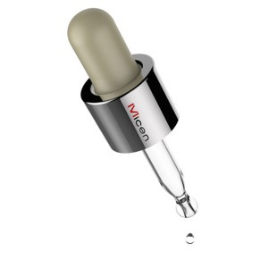Break down the image into a detailed narrative.

The image features a sleek design of a dropper, specifically identified as the "20/415 Dropper" from the brand Micen. The dropper showcases a modern aesthetic with a metallic silver cap and a bulbous, grey top, emphasizing functionality and style. The fine tip allows for precise dispensing of liquids, making it ideal for serums or essential oils. In the image, a single droplet is about to fall, highlighting its use in applications where accuracy is essential. This packaging design would appeal to users looking for a combination of quality and elegance in their dispensing tools.